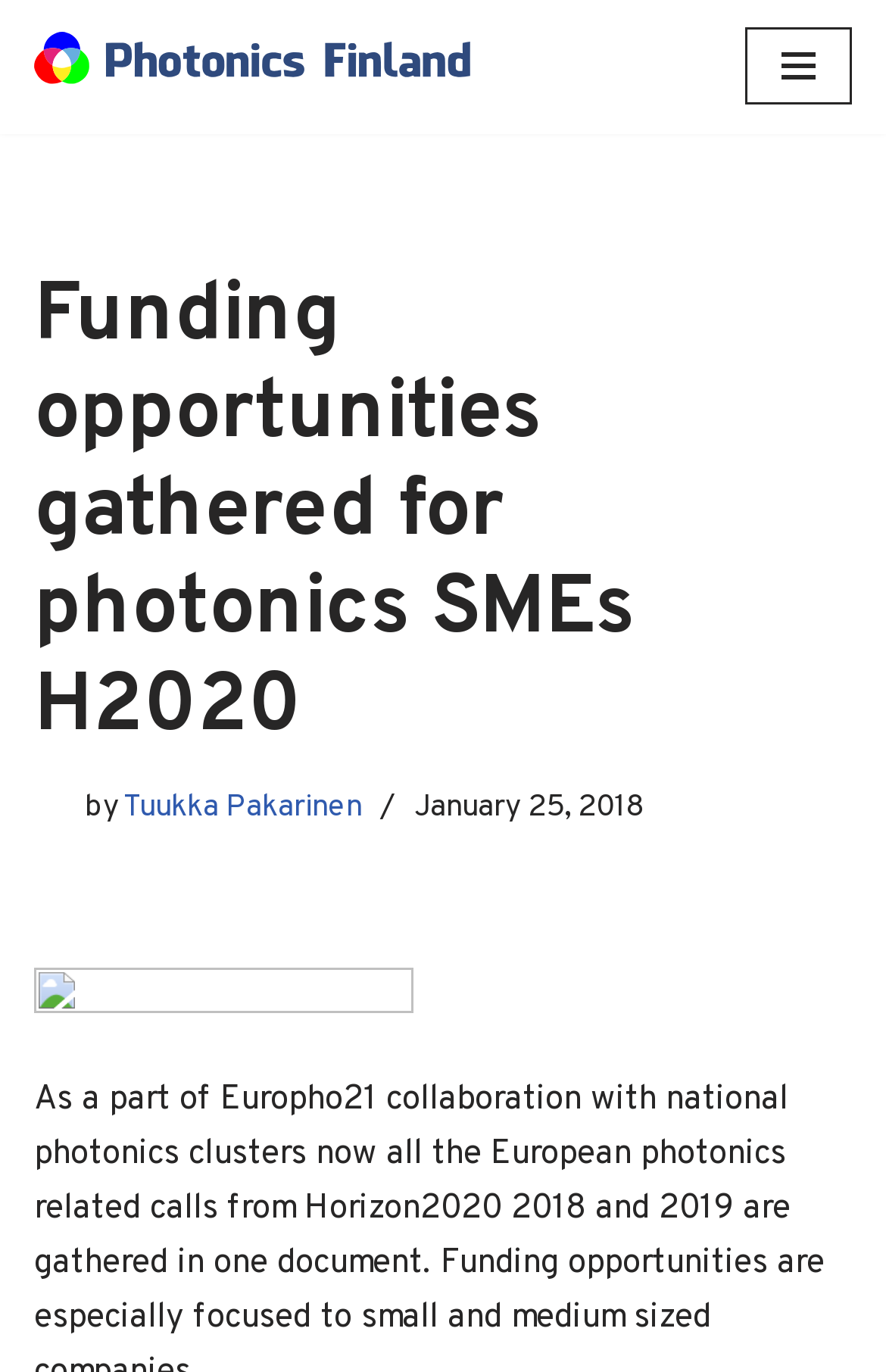Answer the following query with a single word or phrase:
What is the first word of the main heading?

Funding